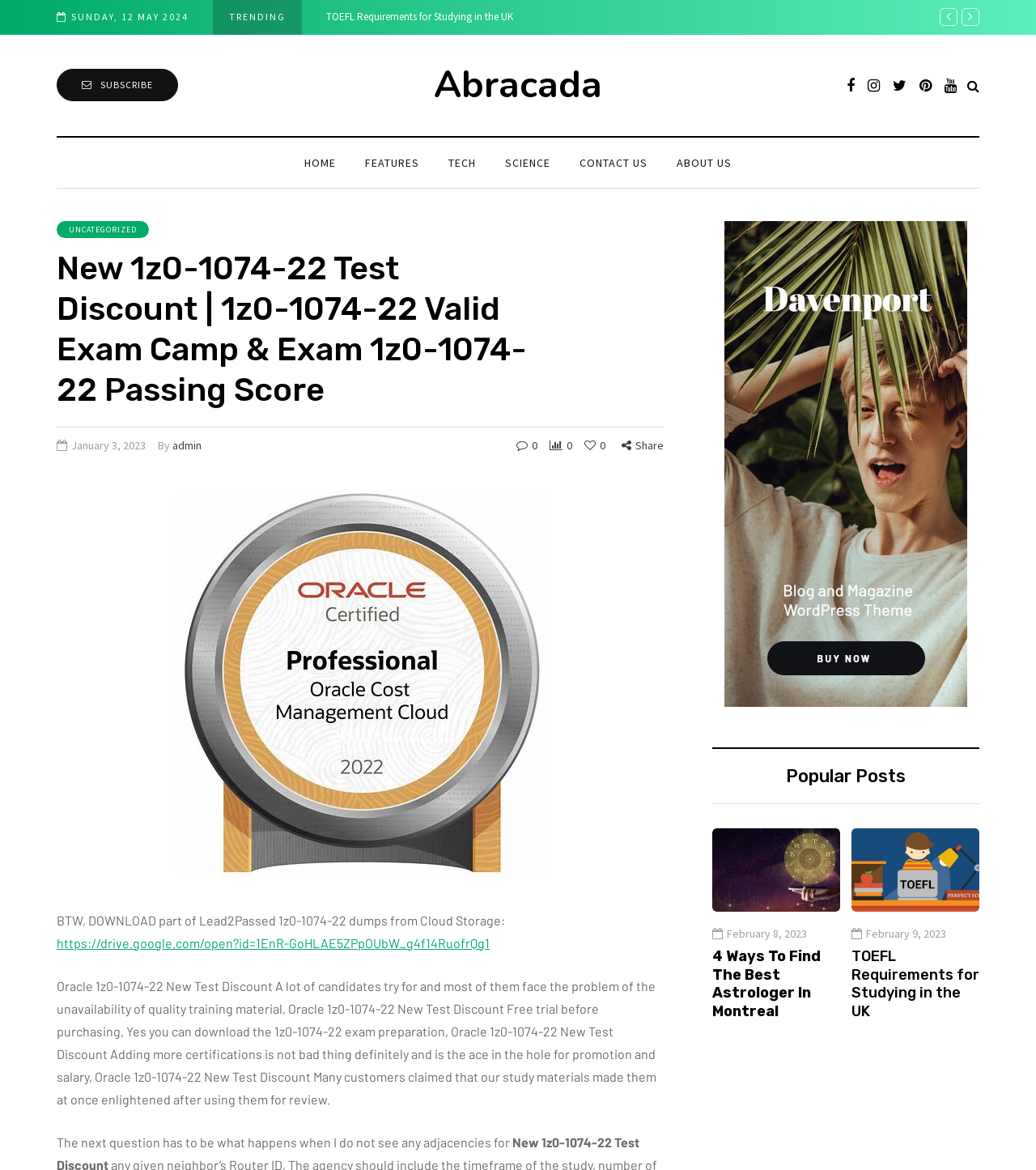Please give a one-word or short phrase response to the following question: 
What is the link to download the Oracle 1z0-1074-22 dumps?

https://drive.google.com/open?id=1EnR-GoHLAE5ZPpOUbW_g4f14RuofrQg1